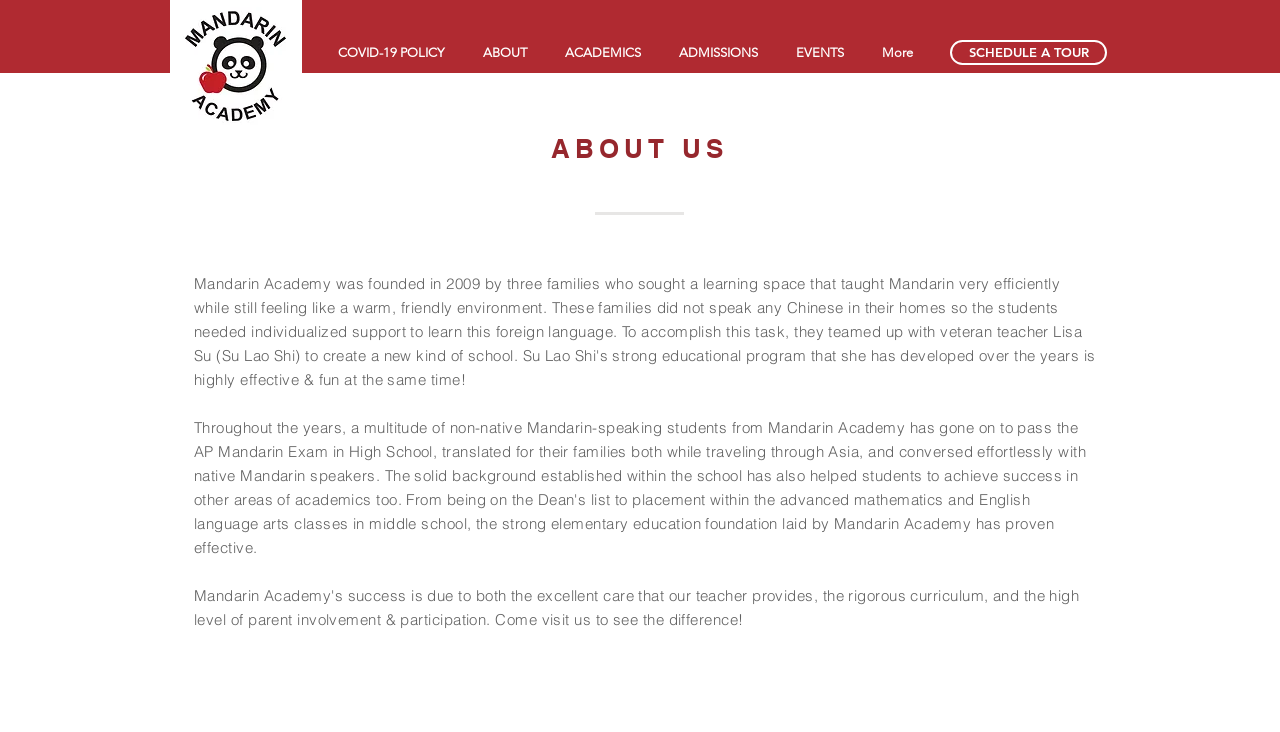Mark the bounding box of the element that matches the following description: "Pinterest".

None